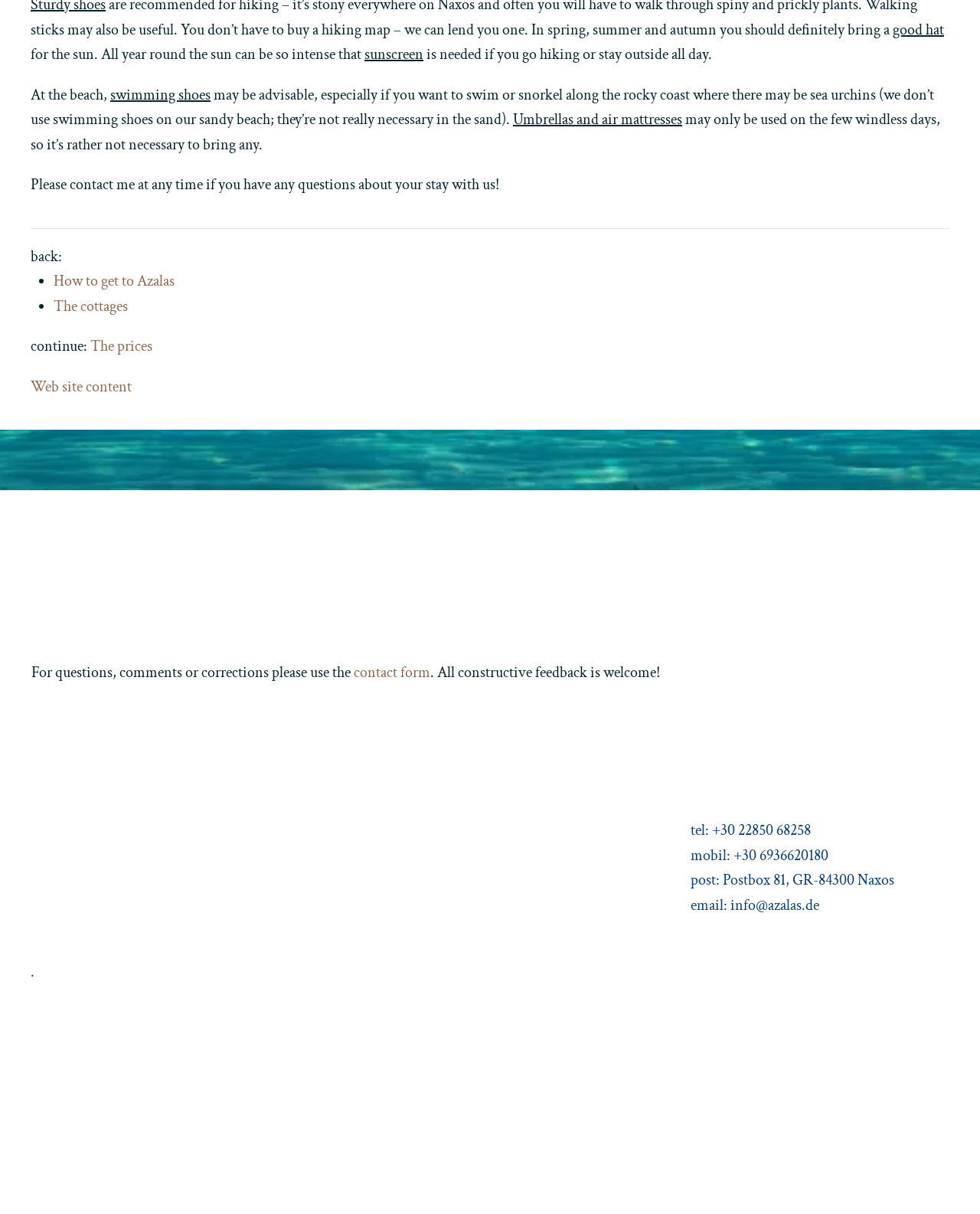Locate the UI element described by The Holiday homes Azalas in the provided webpage screenshot. Return the bounding box coordinates in the format (top-left x, top-left y, bottom-right x, bottom-right y), ensuring all values are between 0 and 1.

[0.362, 0.613, 0.522, 0.629]